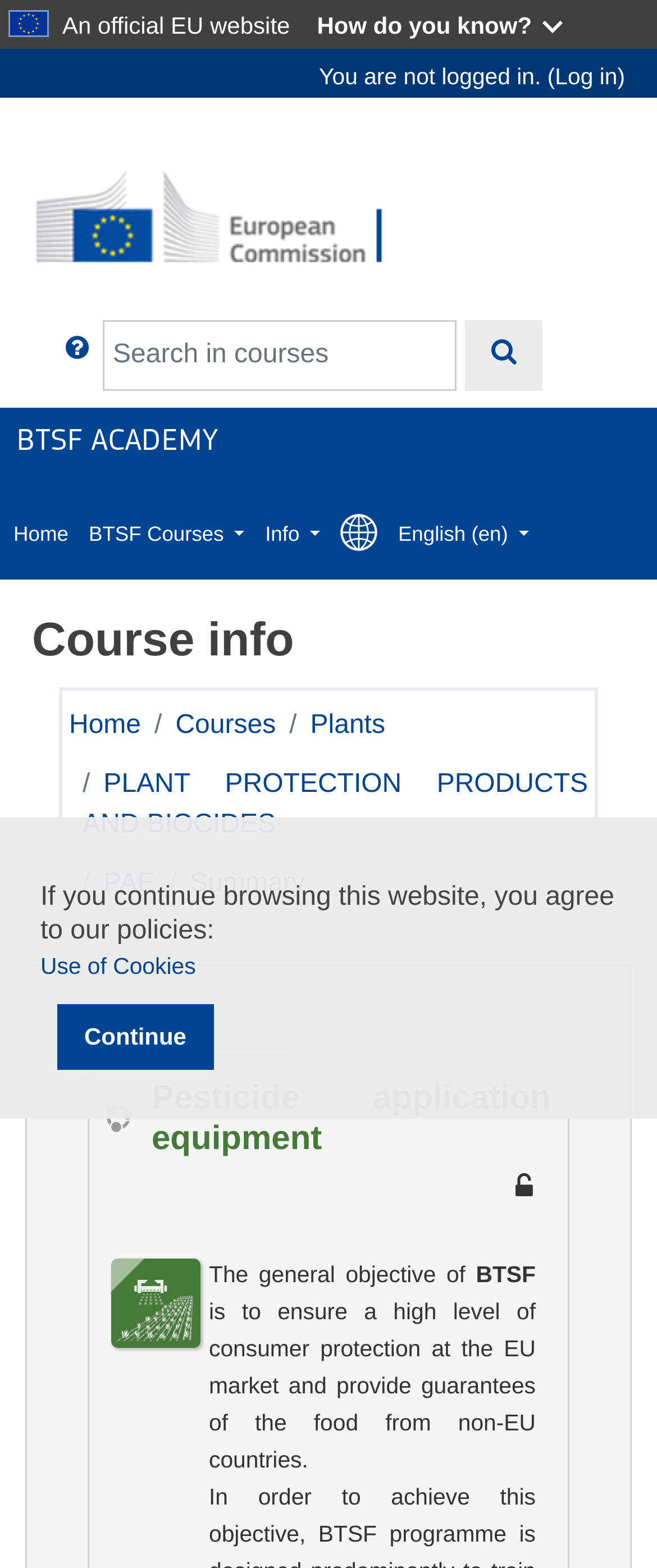Given the webpage screenshot and the description, determine the bounding box coordinates (top-left x, top-left y, bottom-right x, bottom-right y) that define the location of the UI element matching this description: Use of Cookies

[0.062, 0.608, 0.298, 0.624]